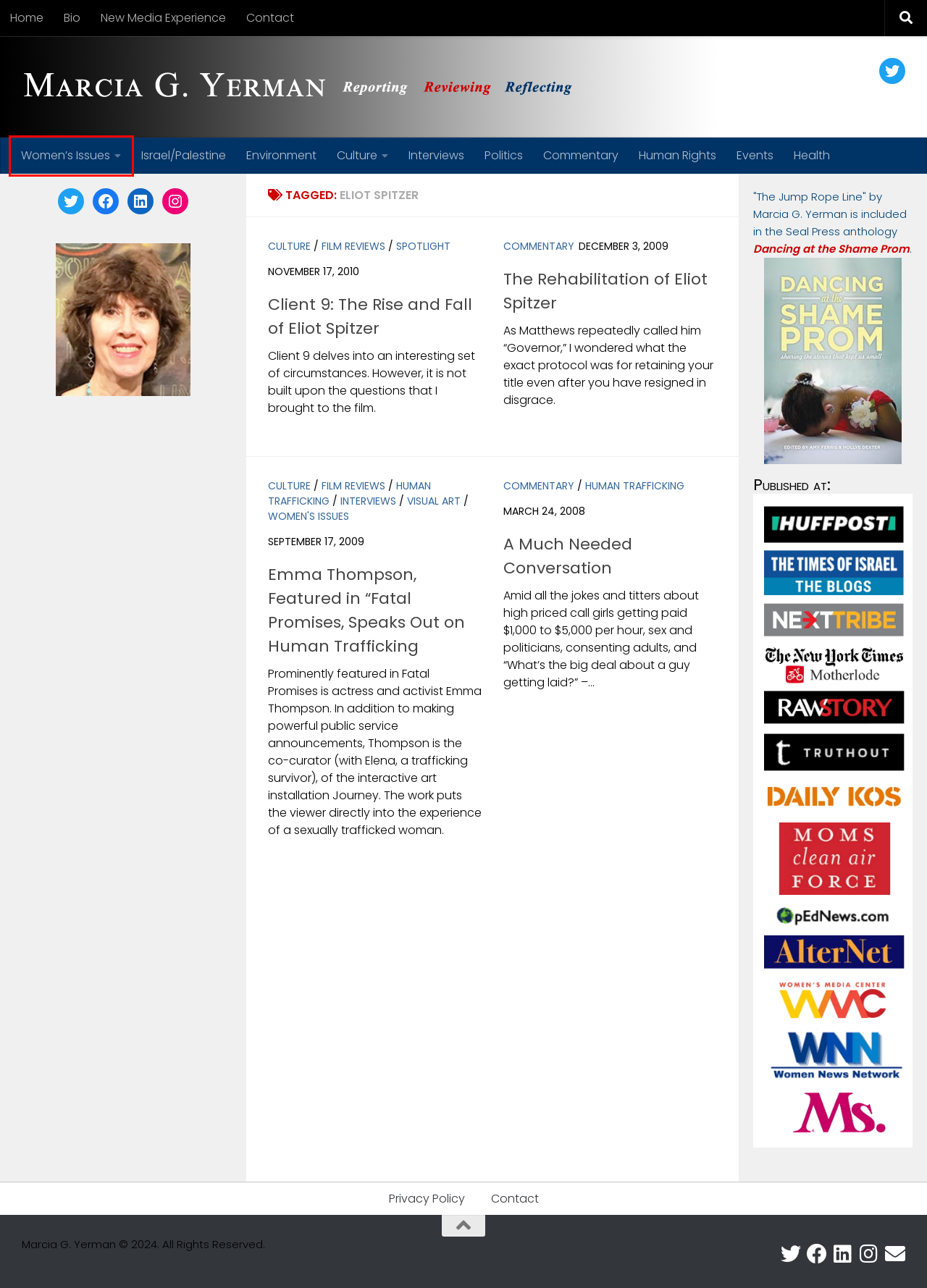You have received a screenshot of a webpage with a red bounding box indicating a UI element. Please determine the most fitting webpage description that matches the new webpage after clicking on the indicated element. The choices are:
A. Film Reviews - Marcia G. Yerman
B. Emma Thompson, Featured in “Fatal Promises, Speaks Out on Human Trafficking - Marcia G. Yerman
C. Human Rights - Marcia G. Yerman
D. Visual Art - Marcia G. Yerman
E. Culture - Marcia G. Yerman
F. Client 9: The Rise and Fall of Eliot Spitzer - Marcia G. Yerman
G. Environment - Marcia G. Yerman
H. Women's Issues - Marcia G. Yerman

H